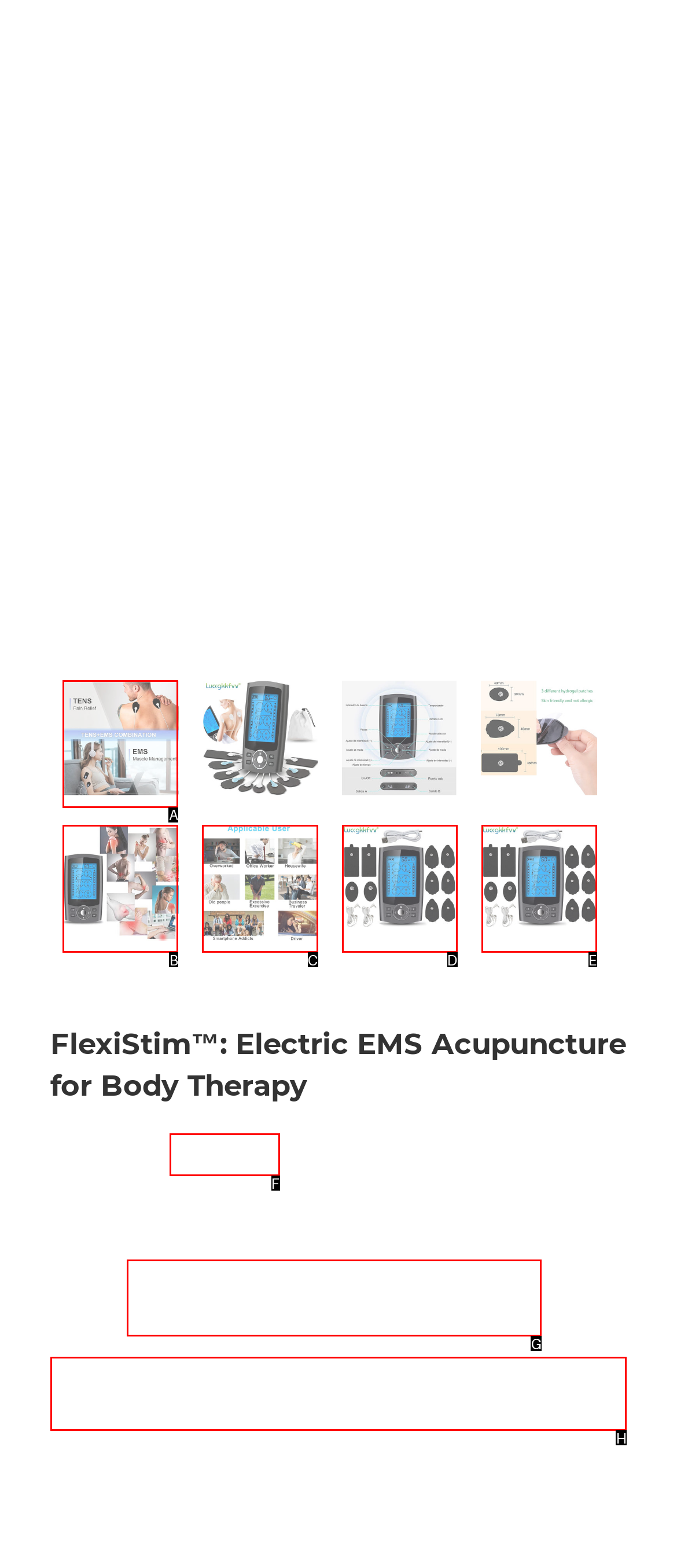Identify which HTML element should be clicked to fulfill this instruction: view the alternative product price Reply with the correct option's letter.

F